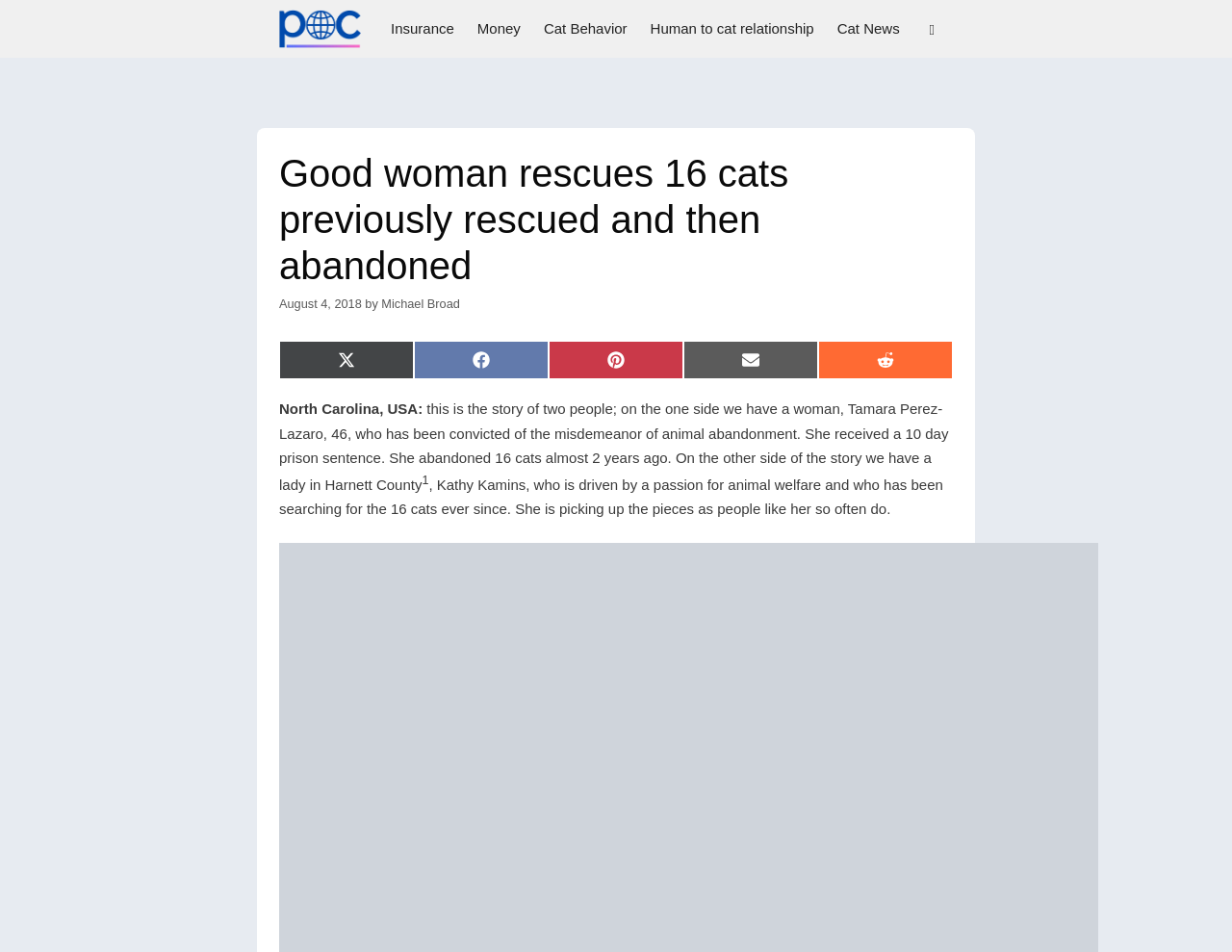Please reply with a single word or brief phrase to the question: 
What is the punishment Tamara Perez-Lazaro received?

10 day prison sentence